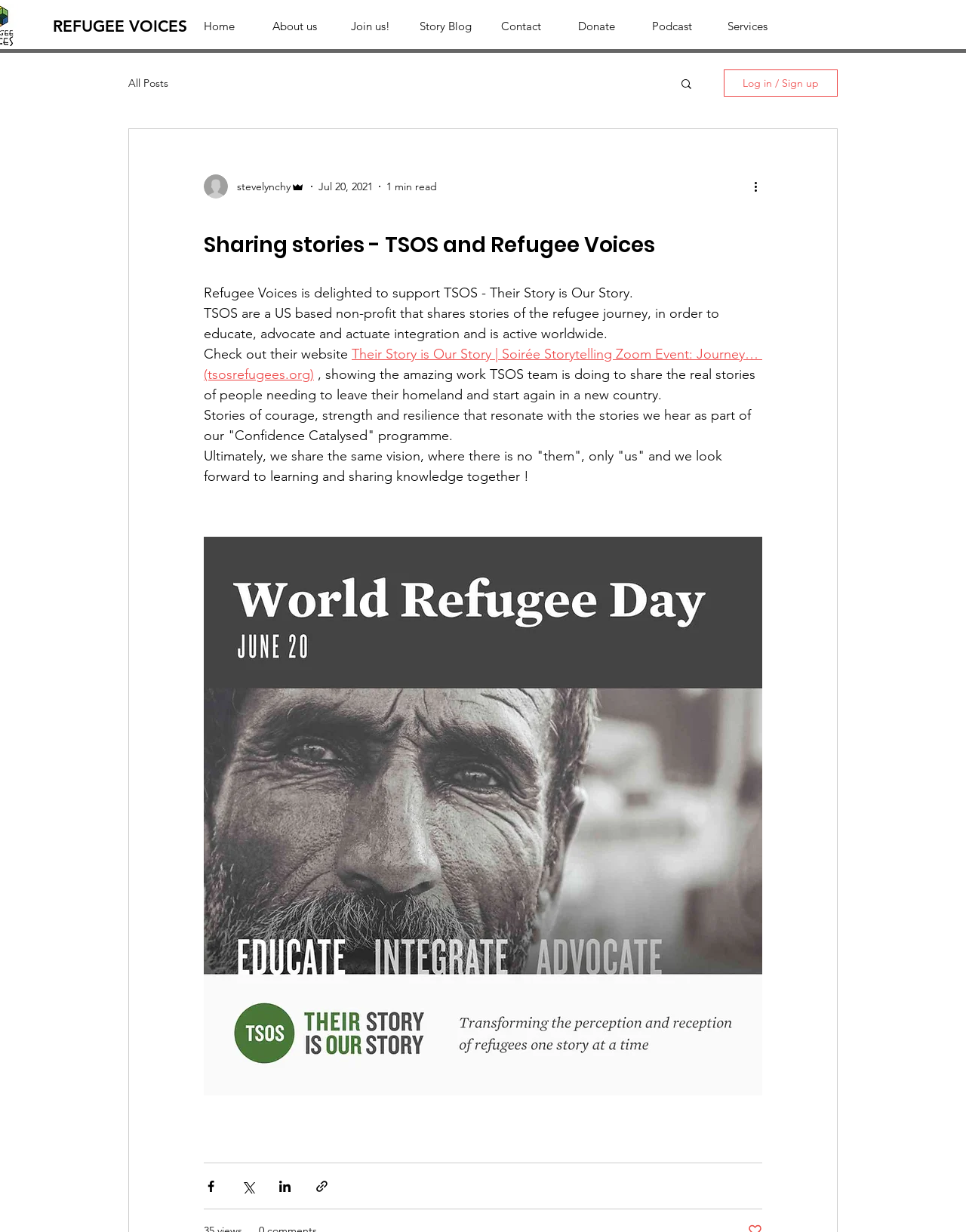Using the description: "Log in / Sign up", determine the UI element's bounding box coordinates. Ensure the coordinates are in the format of four float numbers between 0 and 1, i.e., [left, top, right, bottom].

[0.749, 0.056, 0.867, 0.078]